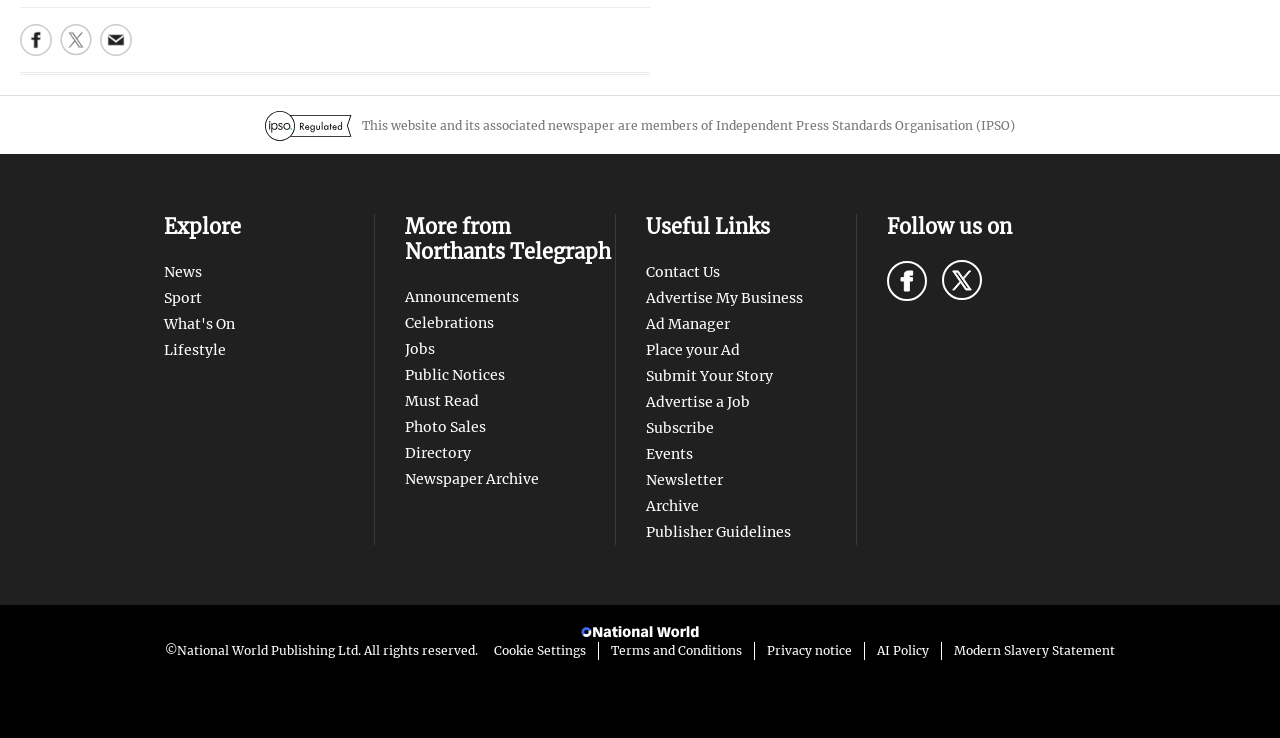What is the topic related to Jerusalem?
Please use the image to provide an in-depth answer to the question.

The webpage has a section 'Related topics:' with links to 'Alice Bates', 'Jerusalem', and 'Israel'. This suggests that Jerusalem is related to Israel.